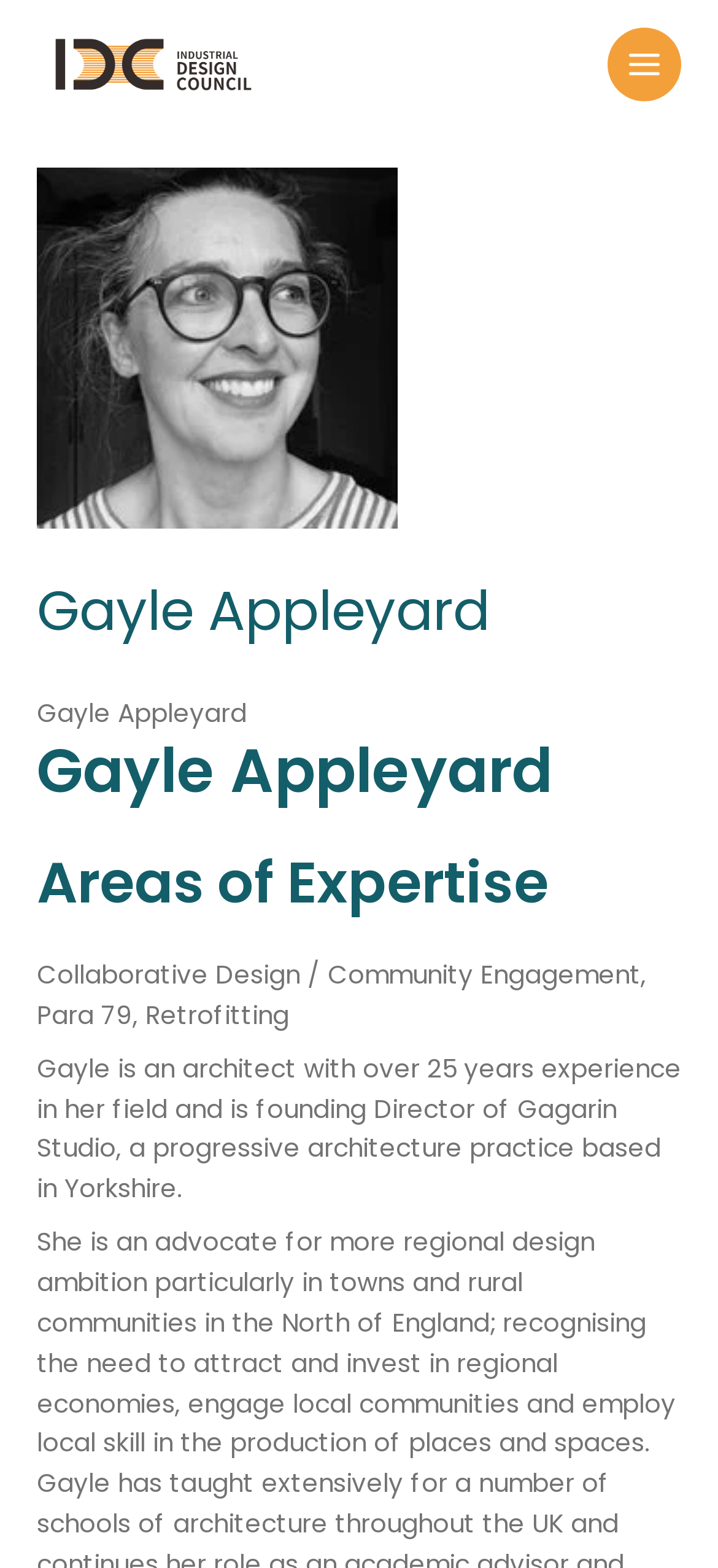What is Gayle Appleyard's profession?
Look at the image and answer the question with a single word or phrase.

Architect